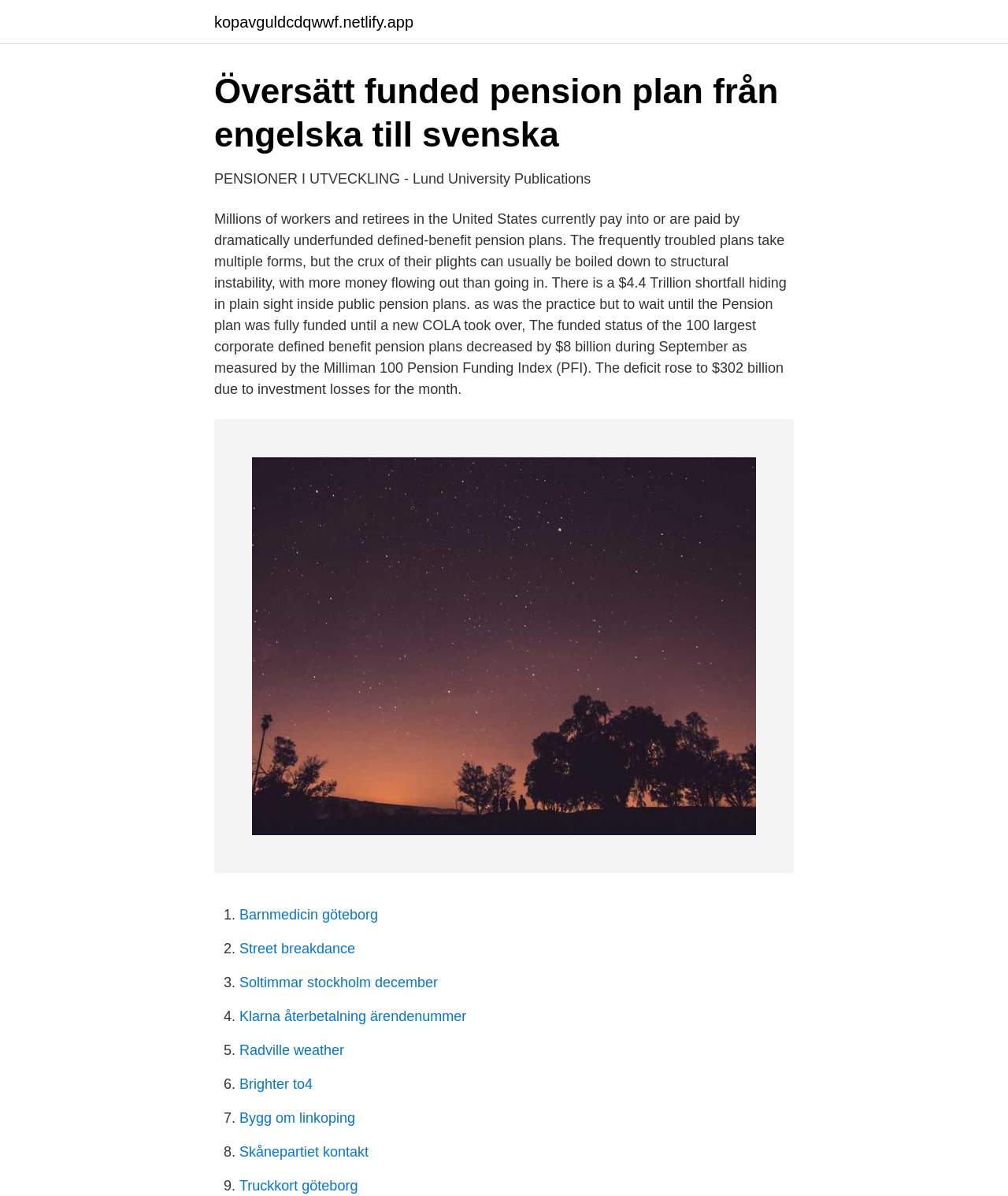Please answer the following question using a single word or phrase: 
What is the format of the list at the bottom of the page?

Numbered list